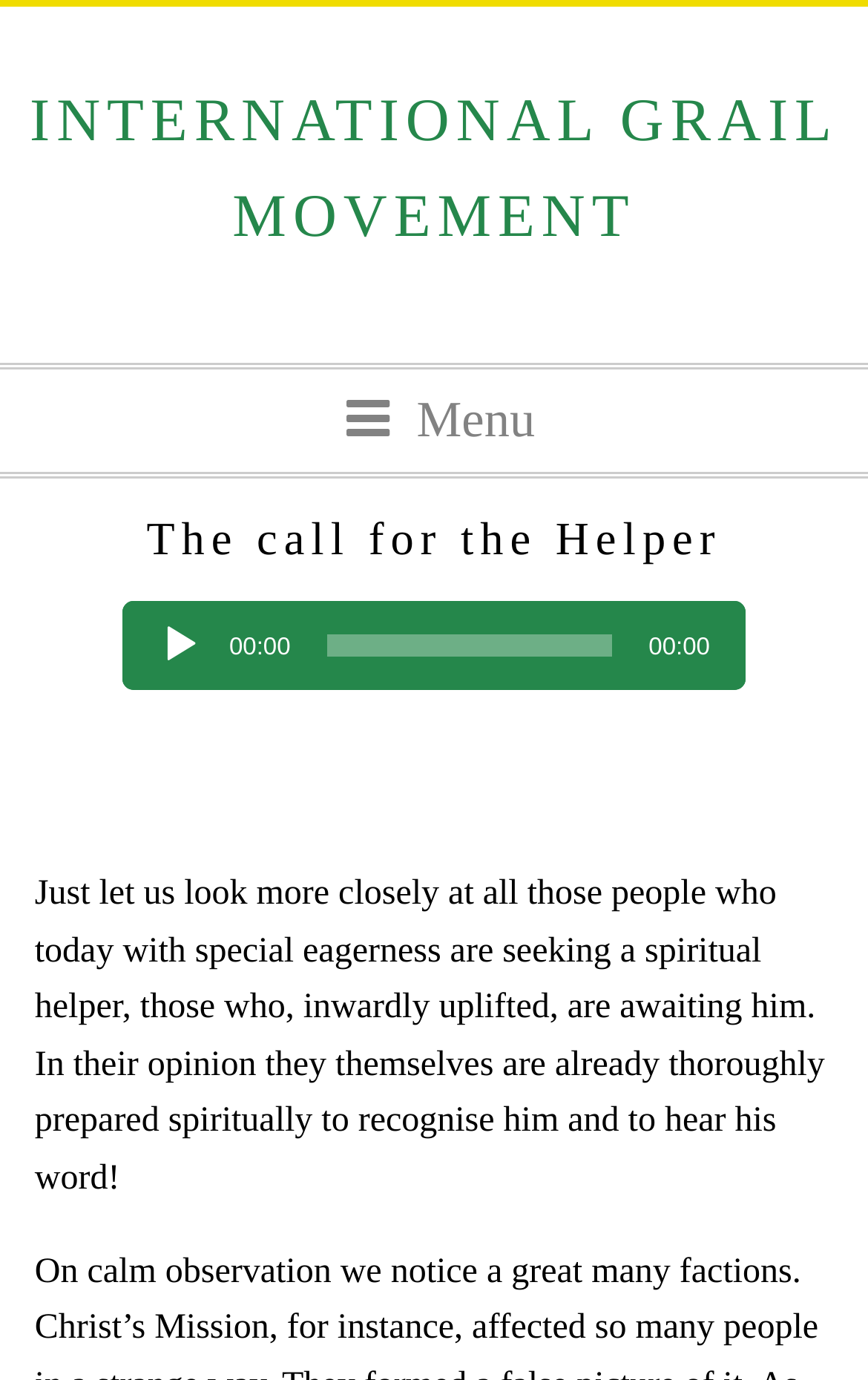Can you find and provide the title of the webpage?

INTERNATIONAL GRAIL MOVEMENT